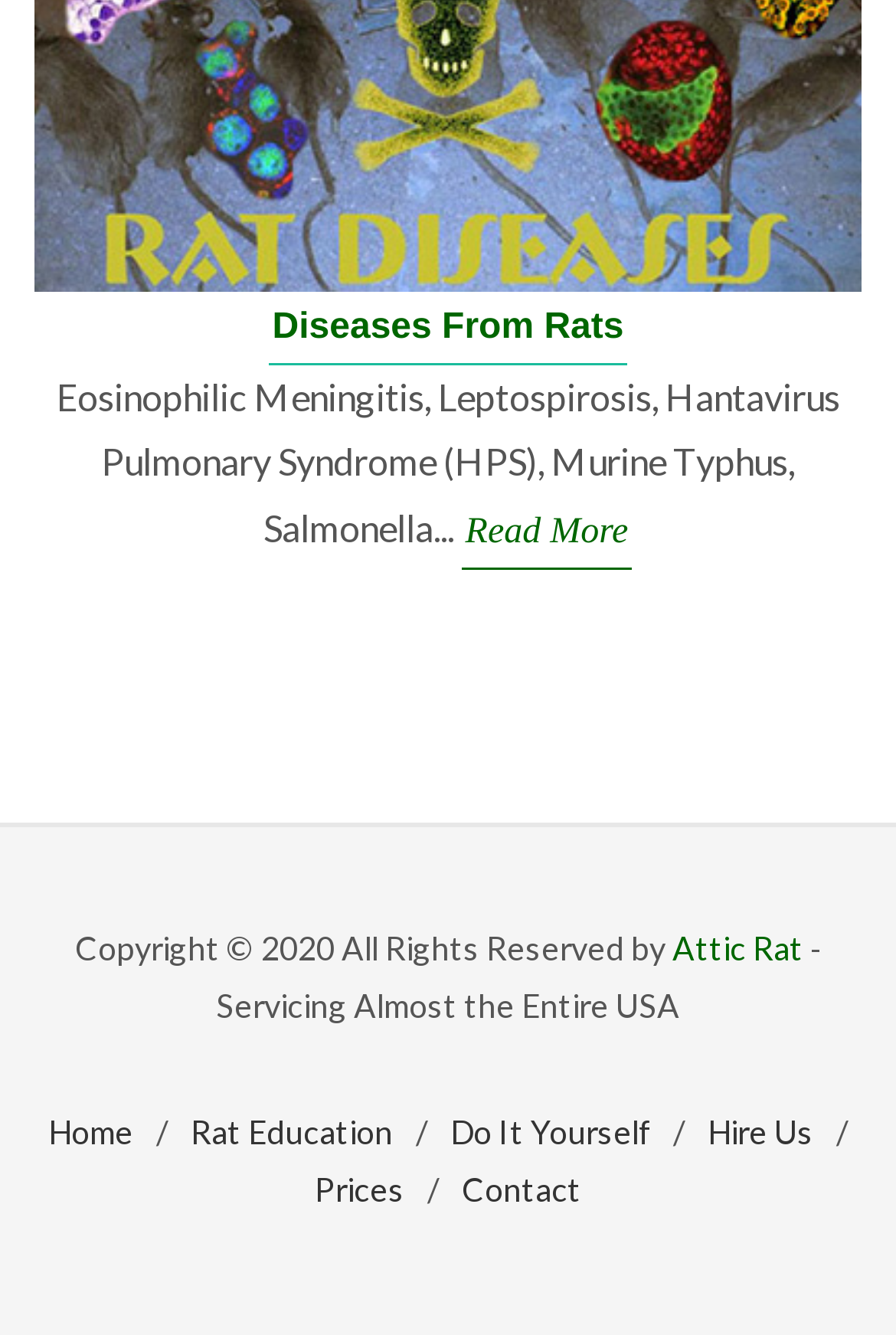Please indicate the bounding box coordinates for the clickable area to complete the following task: "Get information on Rat Education". The coordinates should be specified as four float numbers between 0 and 1, i.e., [left, top, right, bottom].

[0.213, 0.827, 0.438, 0.87]